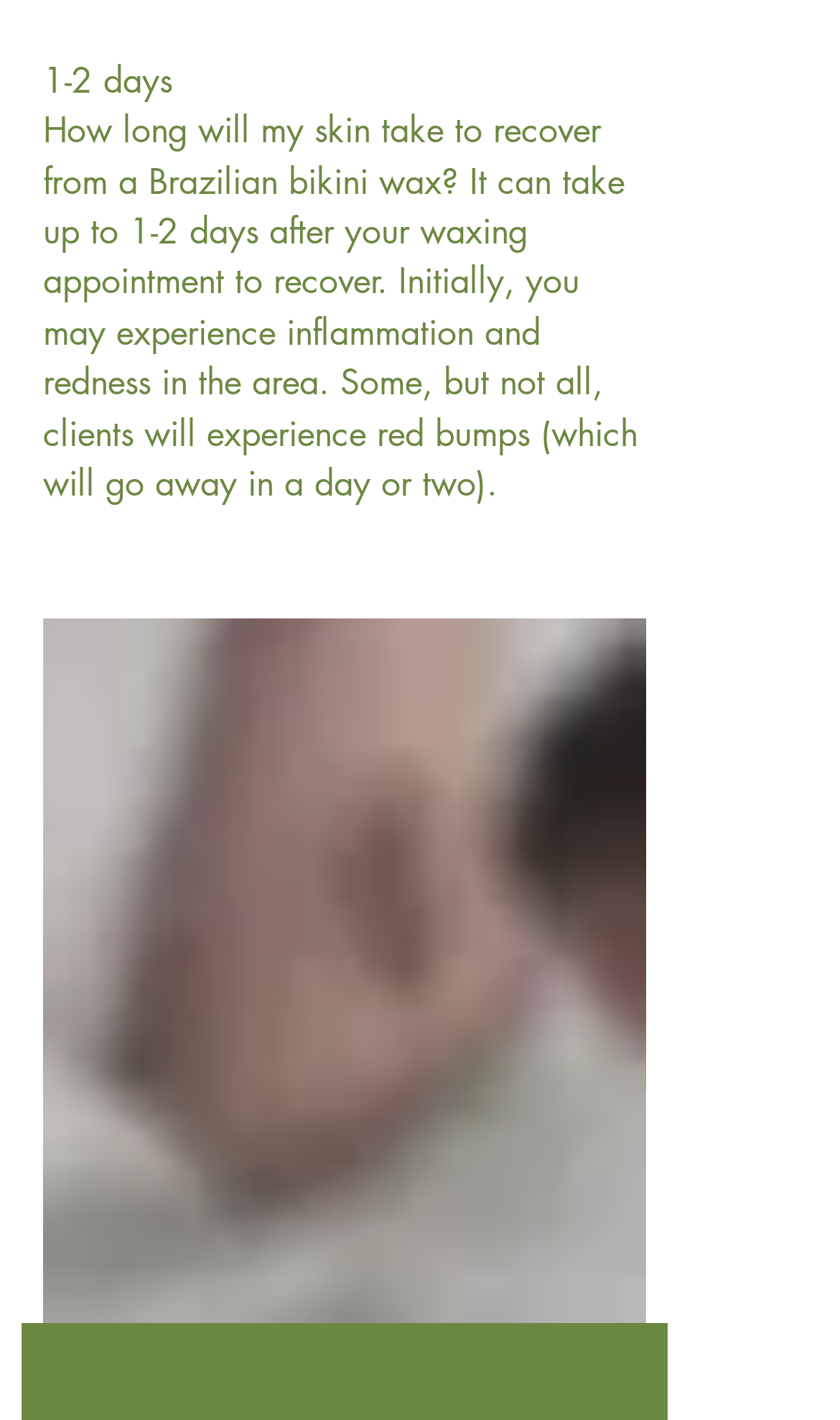What is the purpose of the button labeled 'Mute'?
Based on the content of the image, thoroughly explain and answer the question.

The button labeled 'Mute' is likely used to mute the audio of the video on the webpage, as it is located near the 'Play video' button.